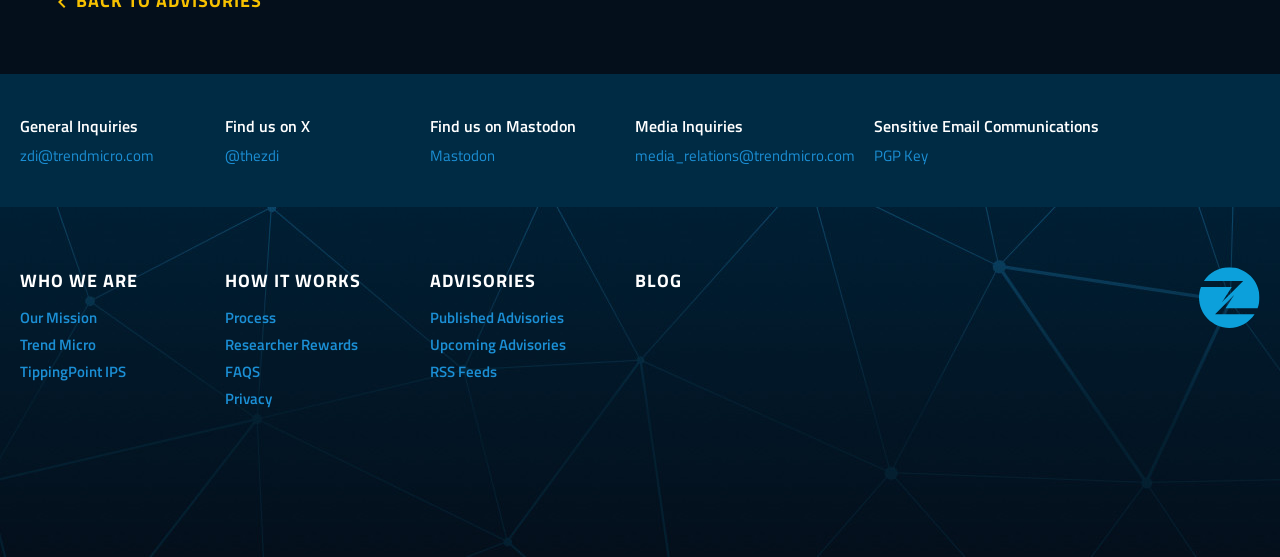Locate the bounding box coordinates of the clickable area to execute the instruction: "Click on 'GET IN TOUCH'". Provide the coordinates as four float numbers between 0 and 1, represented as [left, top, right, bottom].

None